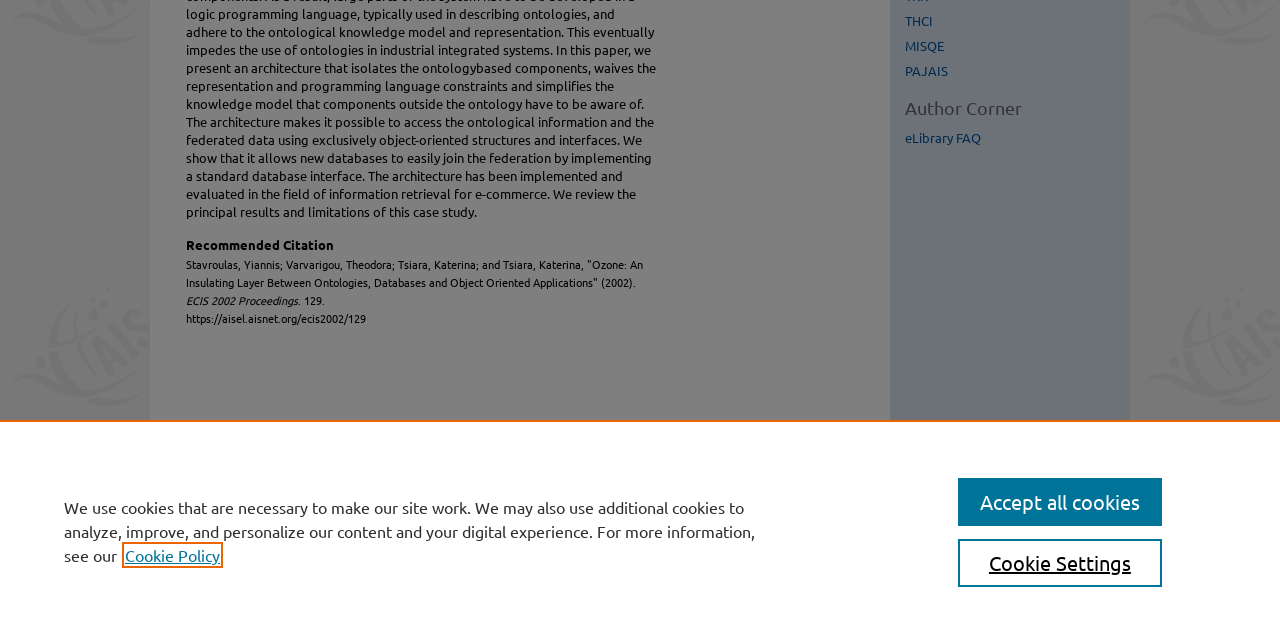Using the provided element description: "MISQE", identify the bounding box coordinates. The coordinates should be four floats between 0 and 1 in the order [left, top, right, bottom].

[0.707, 0.058, 0.883, 0.084]